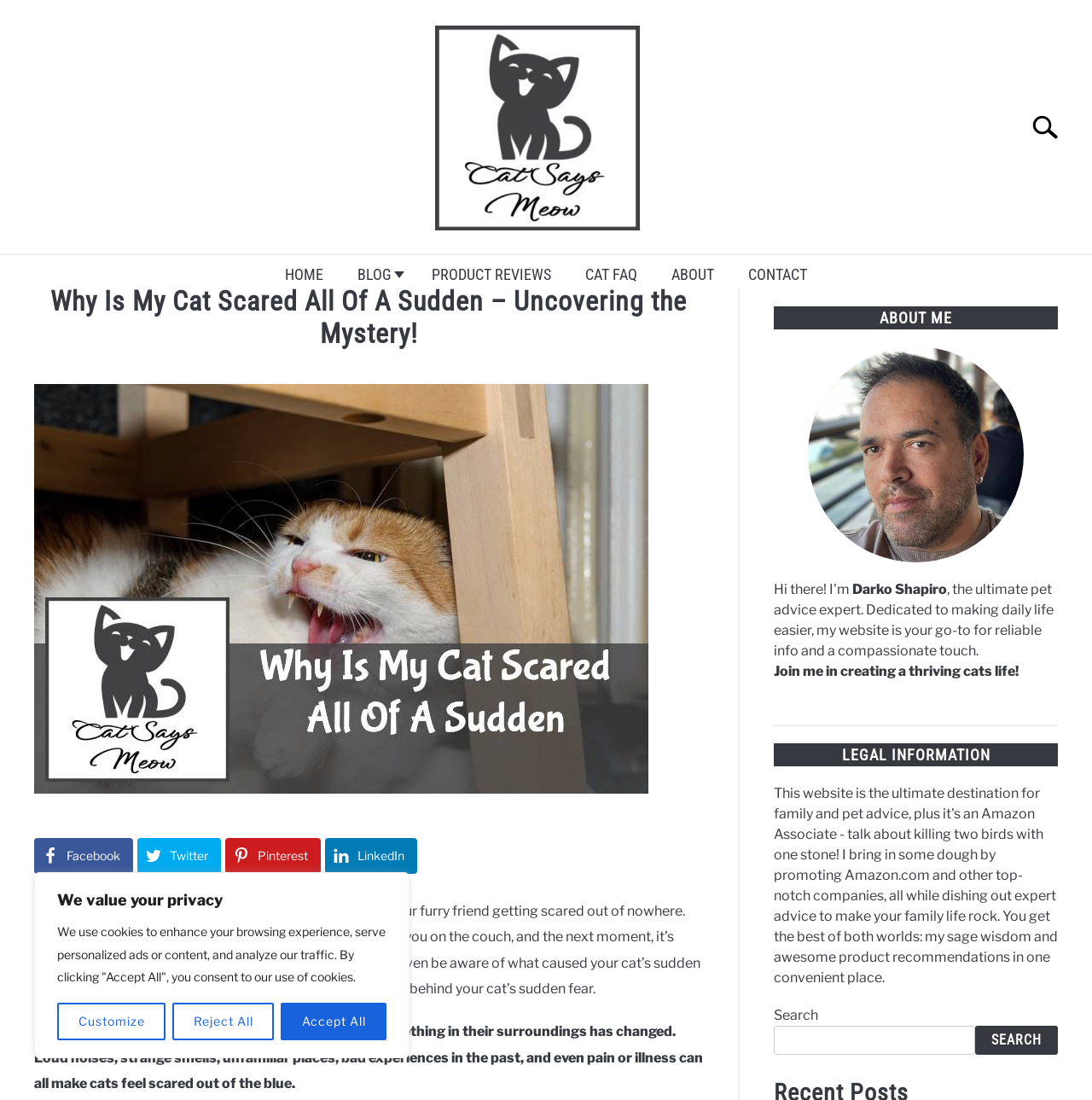Can you identify the bounding box coordinates of the clickable region needed to carry out this instruction: 'Go to the HOME page'? The coordinates should be four float numbers within the range of 0 to 1, stated as [left, top, right, bottom].

[0.245, 0.231, 0.312, 0.268]